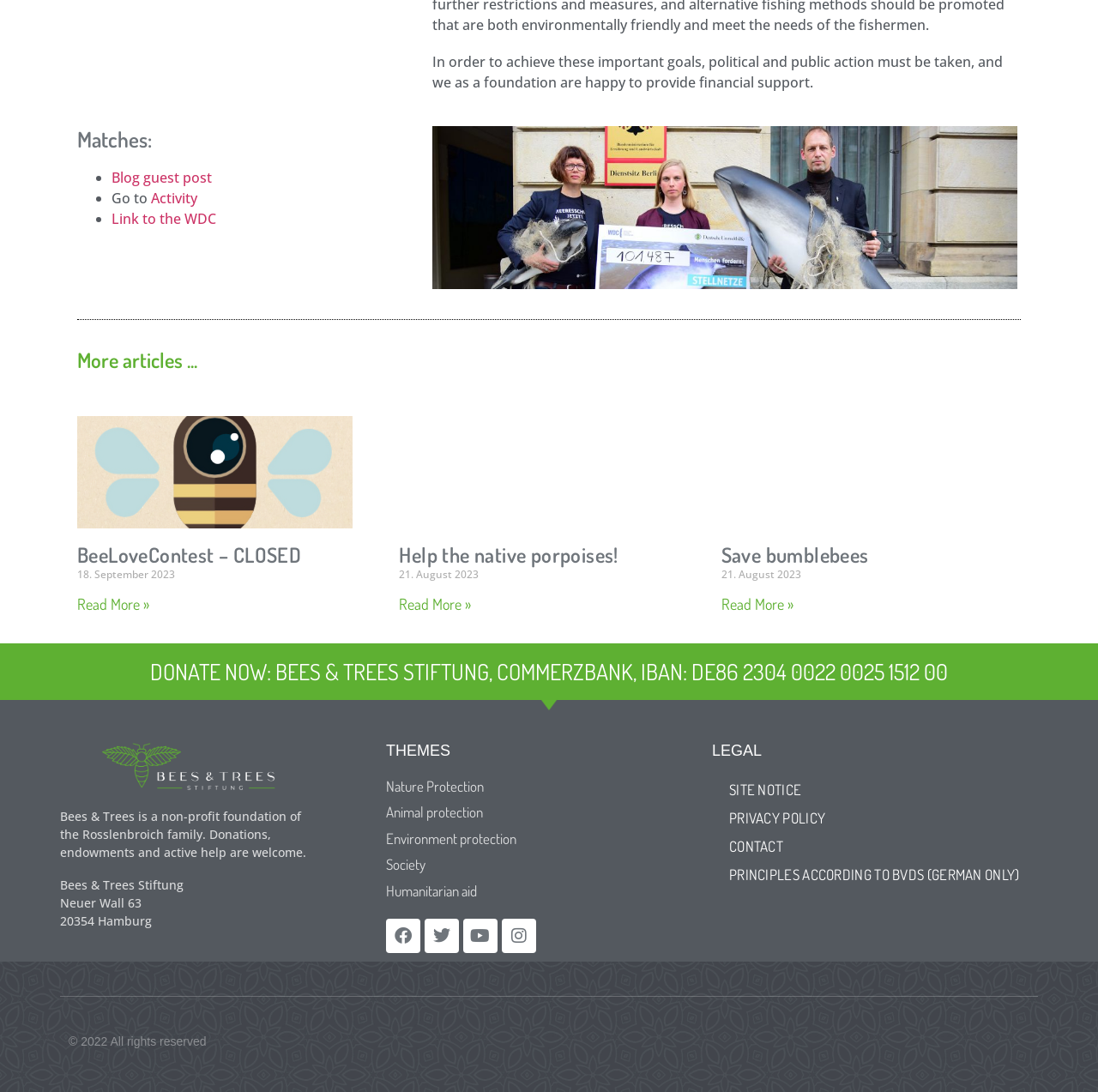What is the address of the foundation? Examine the screenshot and reply using just one word or a brief phrase.

Neuer Wall 63, 20354 Hamburg